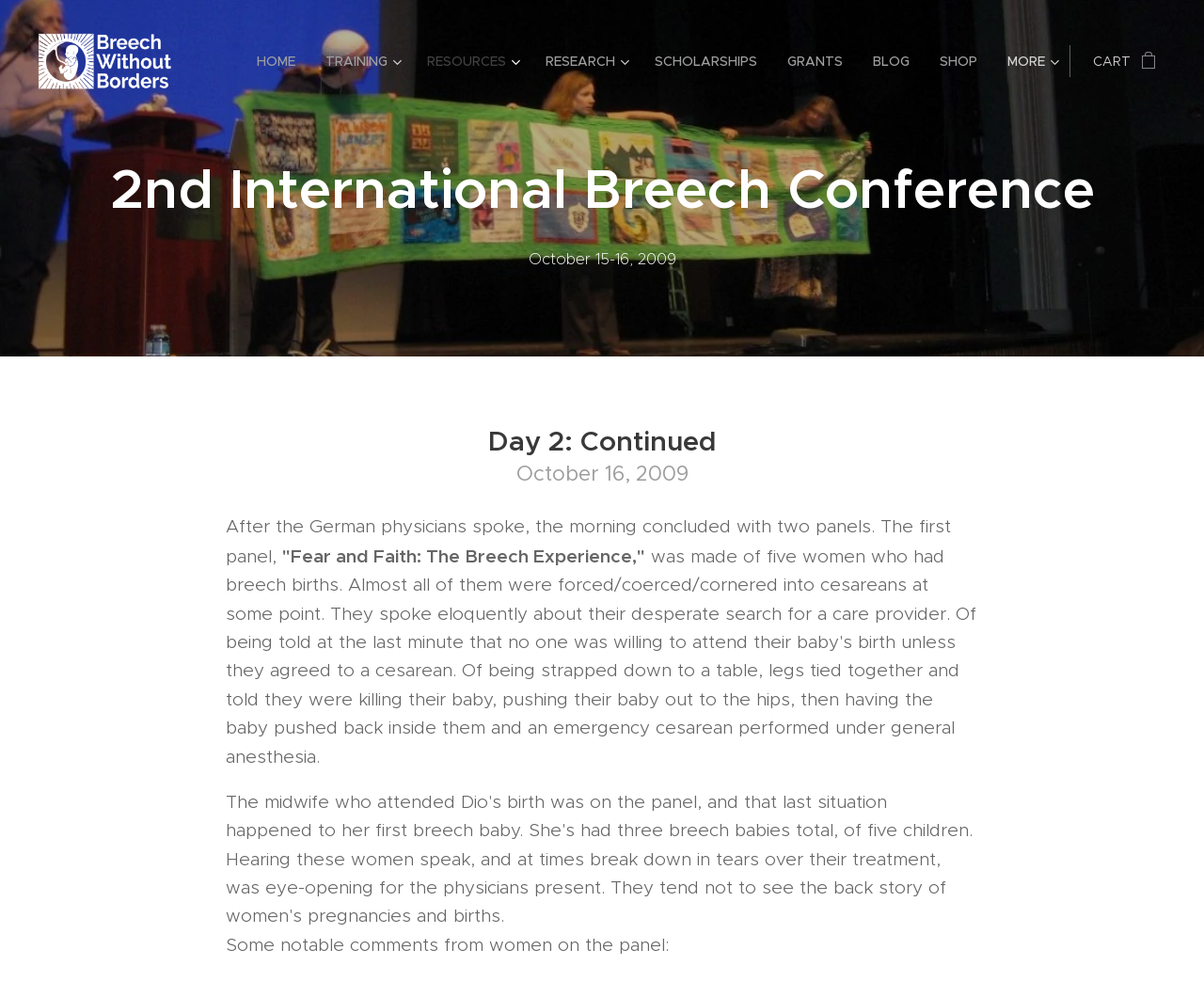Please determine the main heading text of this webpage.

2nd International Breech Conference